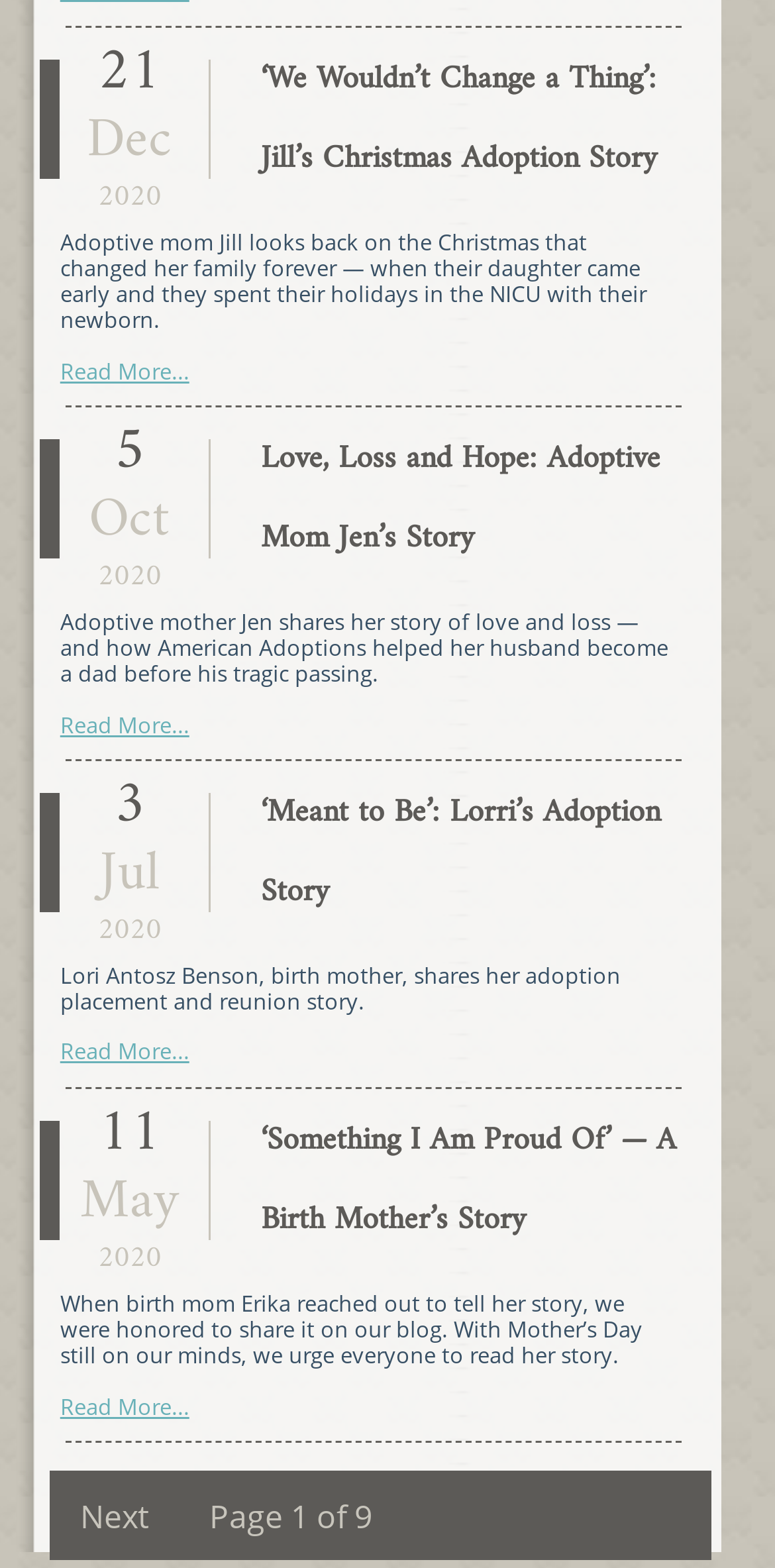Identify the bounding box for the described UI element. Provide the coordinates in (top-left x, top-left y, bottom-right x, bottom-right y) format with values ranging from 0 to 1: Next

[0.103, 0.953, 0.193, 0.981]